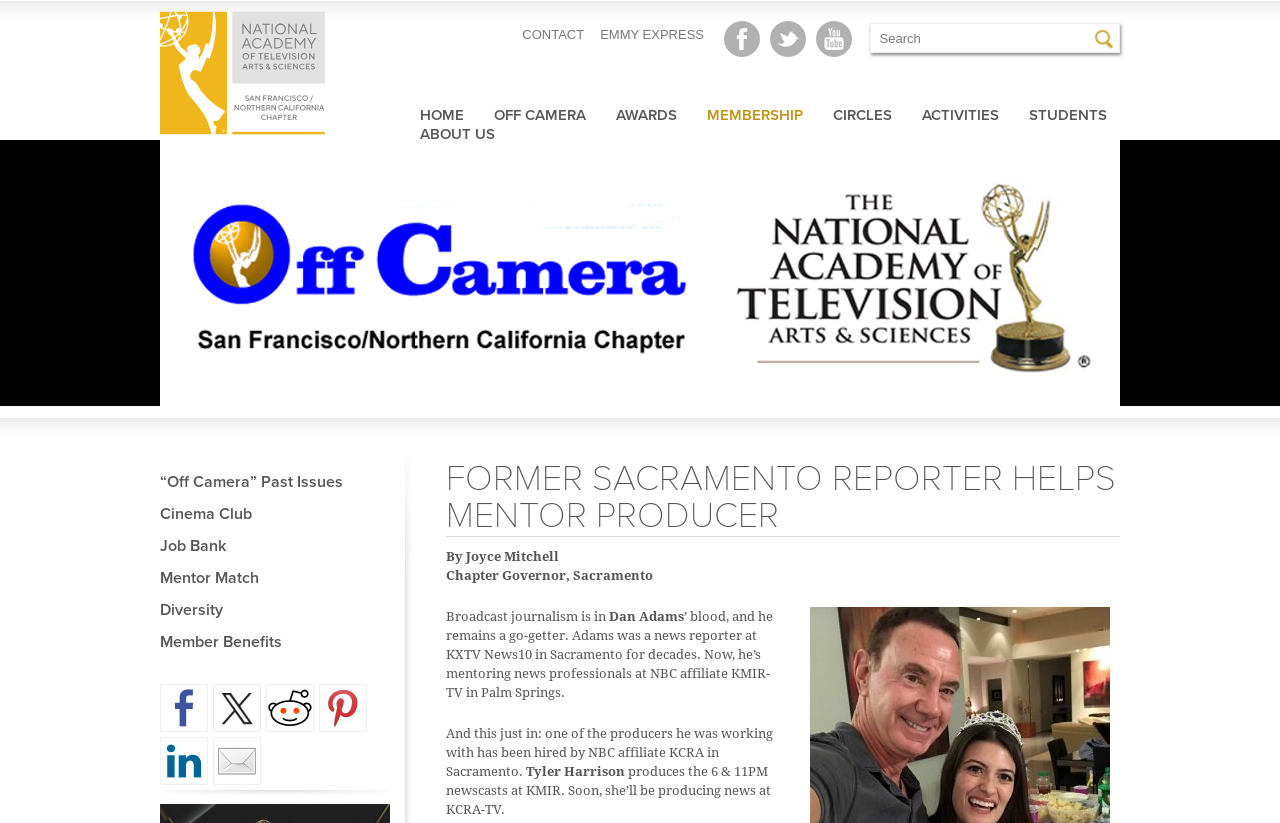Please find and generate the text of the main header of the webpage.

FORMER SACRAMENTO REPORTER HELPS MENTOR PRODUCER